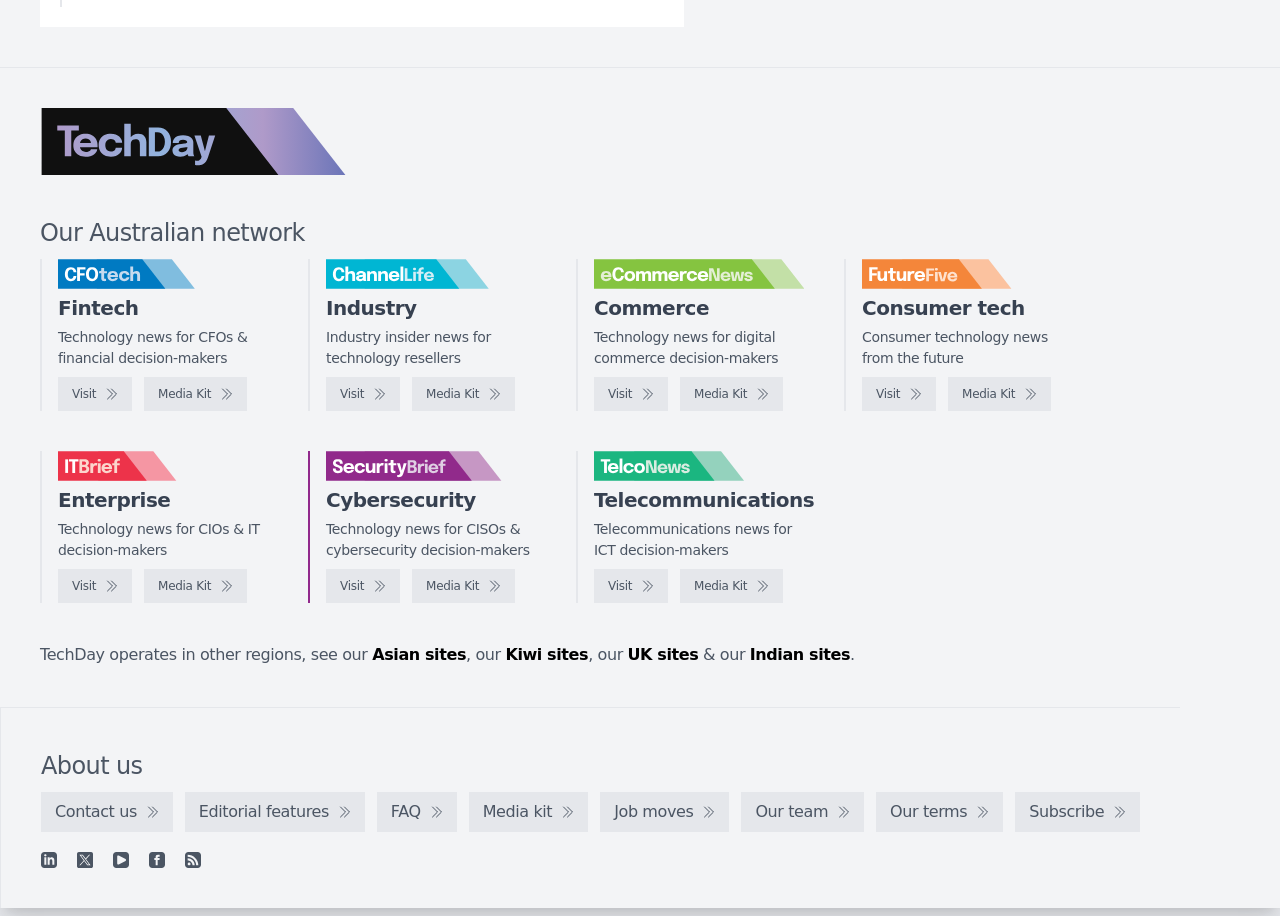Locate the bounding box of the UI element based on this description: "Job moves". Provide four float numbers between 0 and 1 as [left, top, right, bottom].

[0.469, 0.865, 0.57, 0.908]